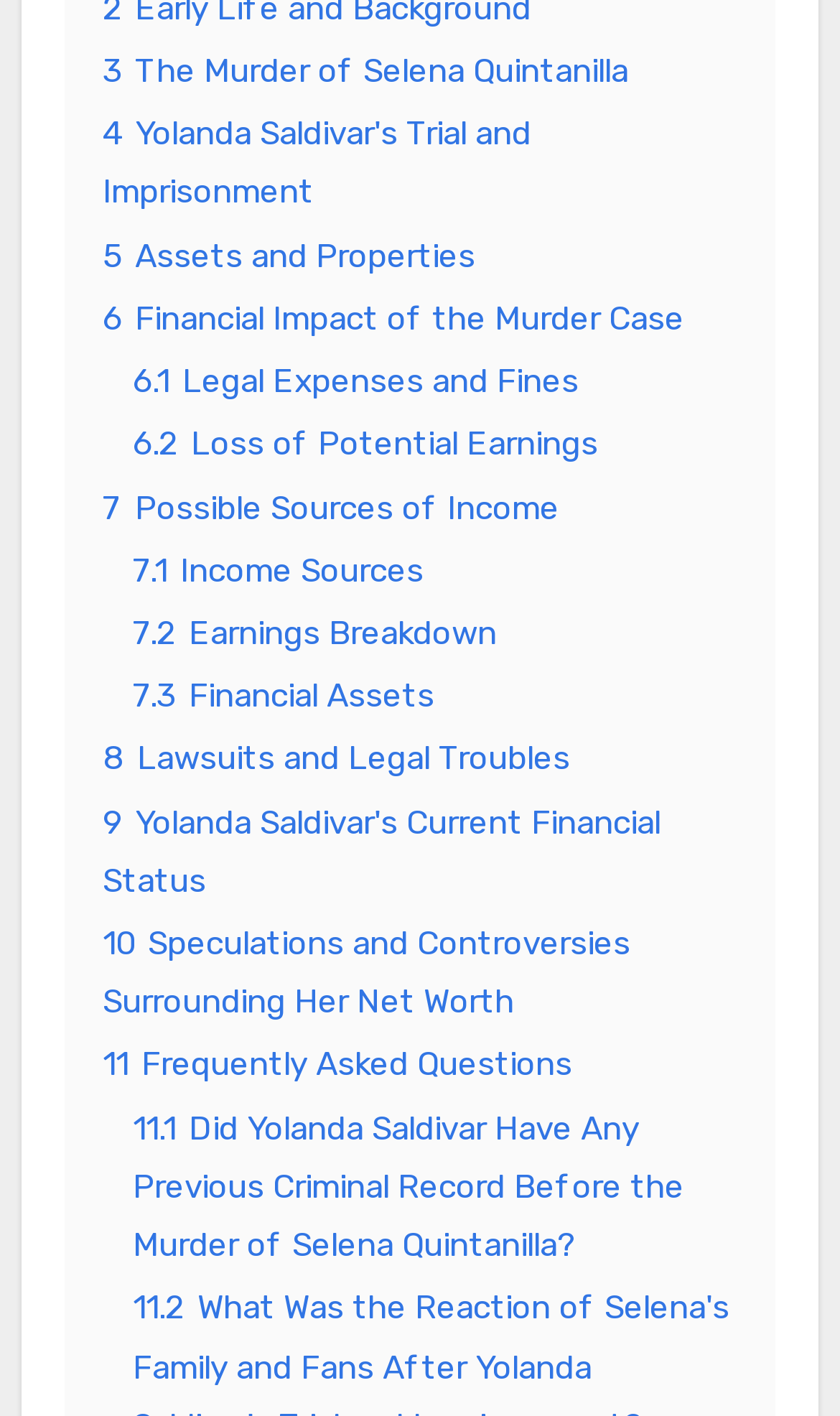What is the topic of the last link?
Examine the image closely and answer the question with as much detail as possible.

I looked at the OCR text of the last link element, which is '11 Frequently Asked Questions', so the topic of the last link is Frequently Asked Questions.